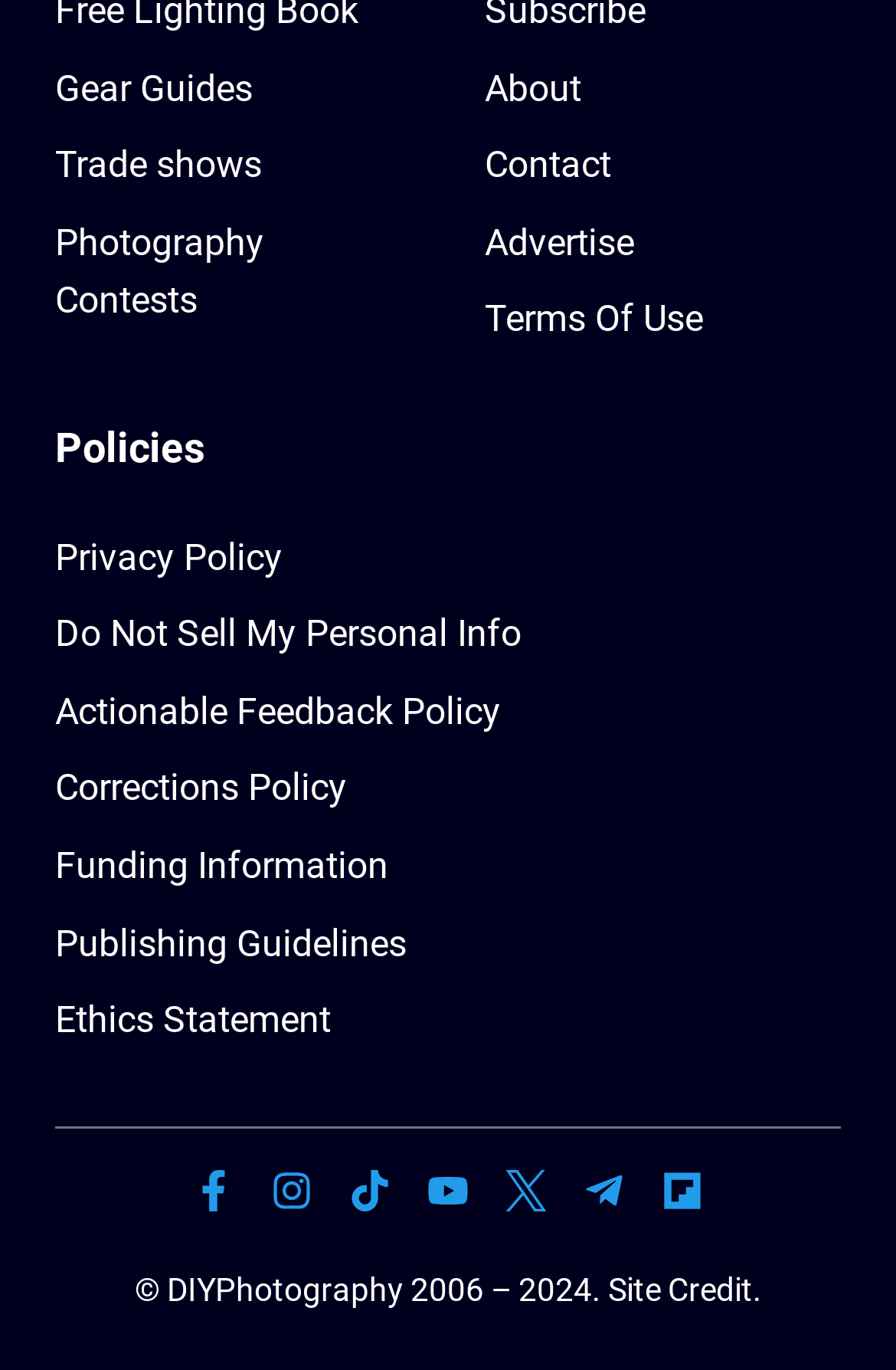Using the details in the image, give a detailed response to the question below:
What is the year range of the website's copyright?

The copyright information at the bottom of the page reads '© DIYPhotography 2006 – 2024.', indicating that the website's copyright spans from 2006 to 2024.